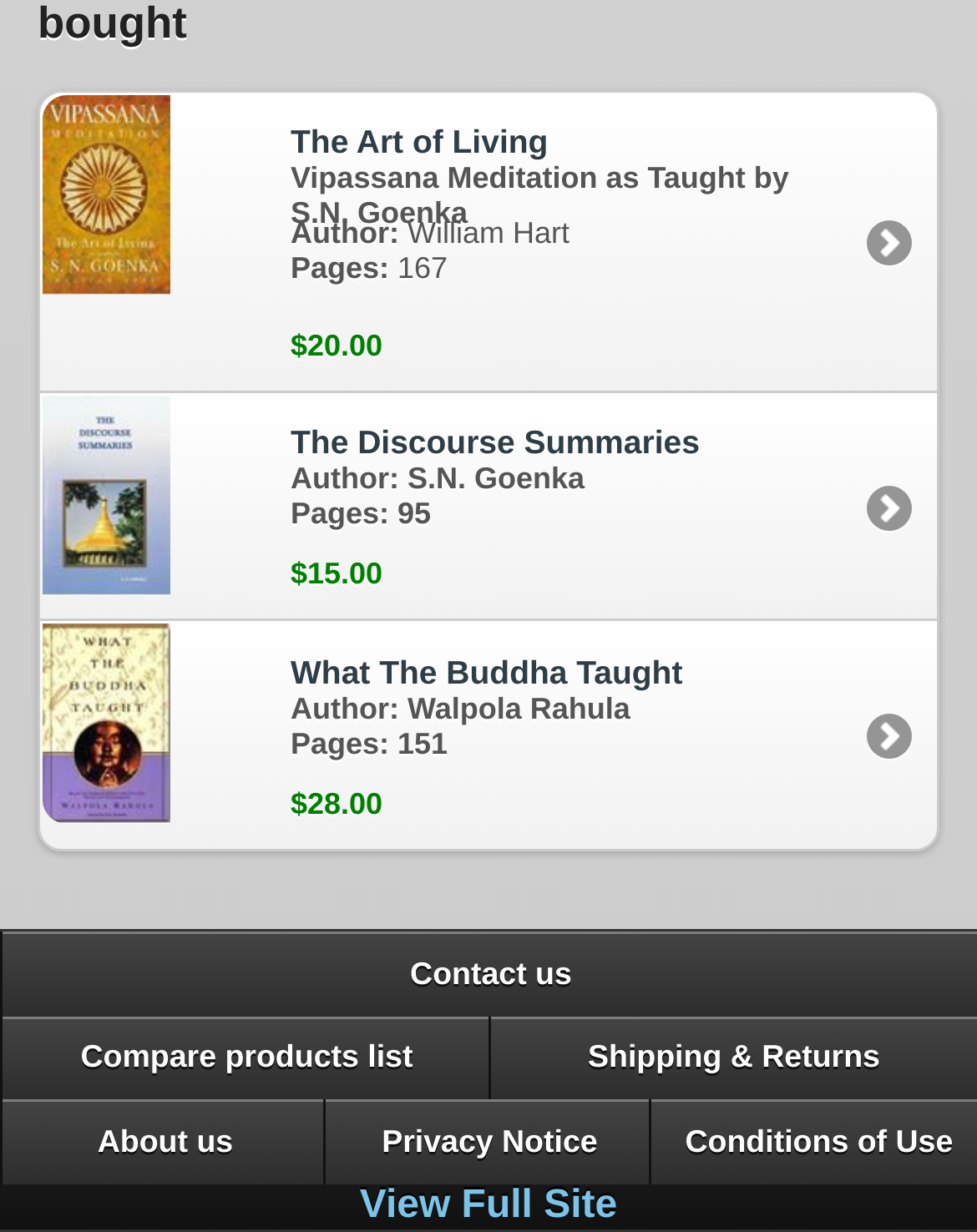What is the total number of links on the webpage?
Please give a detailed and thorough answer to the question, covering all relevant points.

I counted the number of link elements on the webpage, which are 'Picture of The Art of Living', 'Picture of The Discourse Summaries', 'Picture of What The Buddha Taught', 'Compare products list', 'About us', 'Privacy Notice', and 'View Full Site'. There are 7 link elements in total, but 'Compare products list', 'About us', 'Privacy Notice', and 'View Full Site' are not related to book products, so the total number of links is 5.